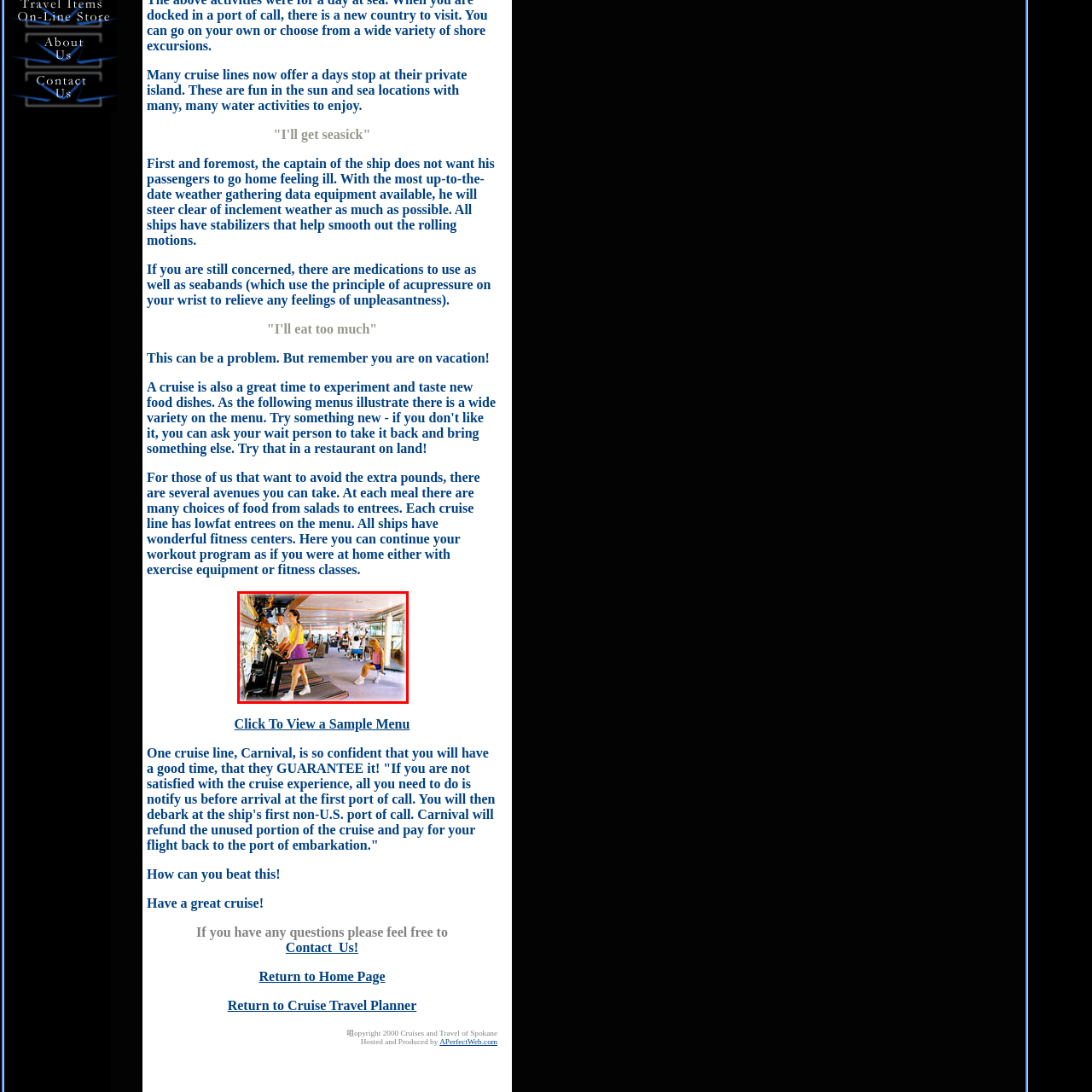What is the likely purpose of the gym's design?
Please interpret the image highlighted by the red bounding box and offer a detailed explanation based on what you observe visually.

The caption suggests that the gym's layout is designed to be bright and airy, likely to take advantage of views over the ocean. This design enhances the experience of exercising at sea, which is a unique aspect of cruise vacations.